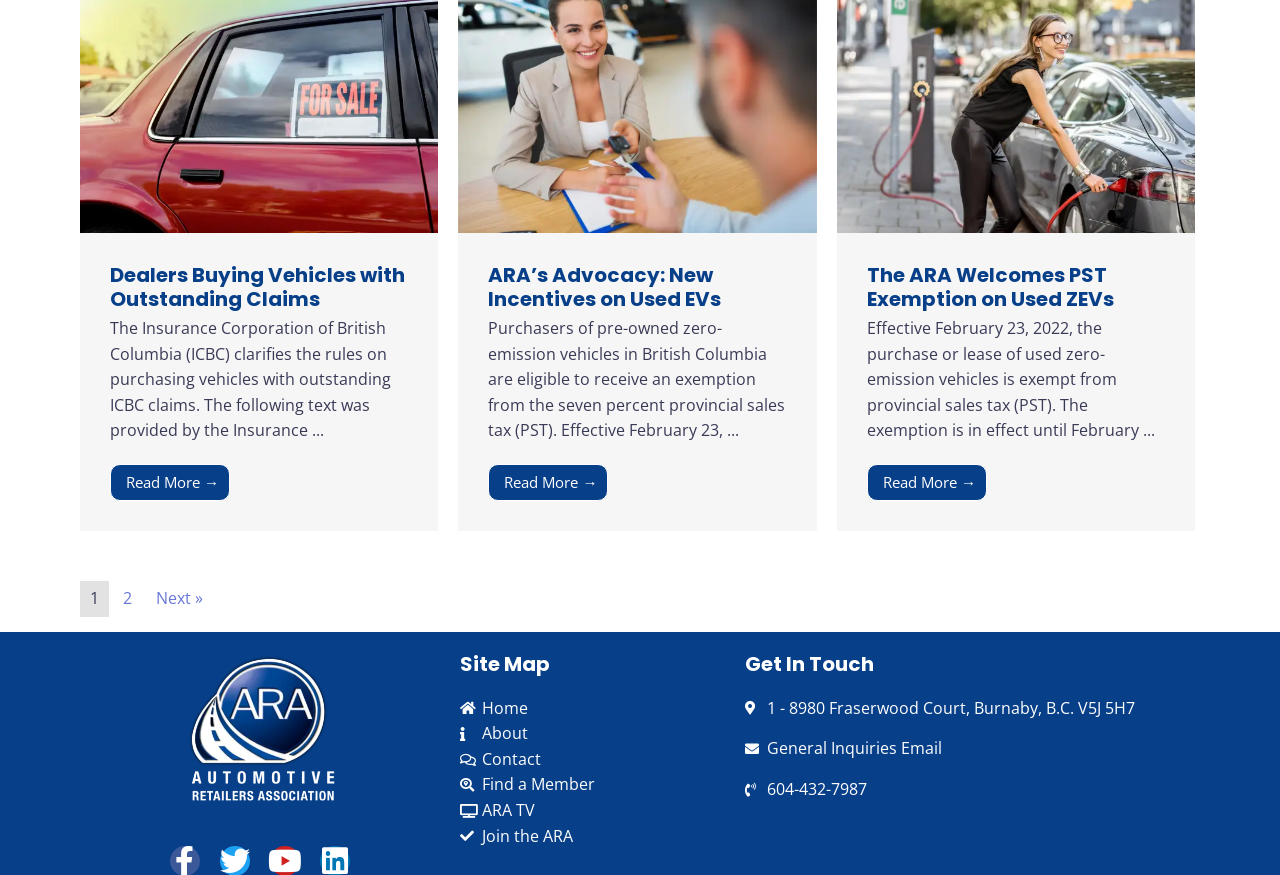Given the description General Inquiries Email, predict the bounding box coordinates of the UI element. Ensure the coordinates are in the format (top-left x, top-left y, bottom-right x, bottom-right y) and all values are between 0 and 1.

[0.582, 0.841, 0.934, 0.871]